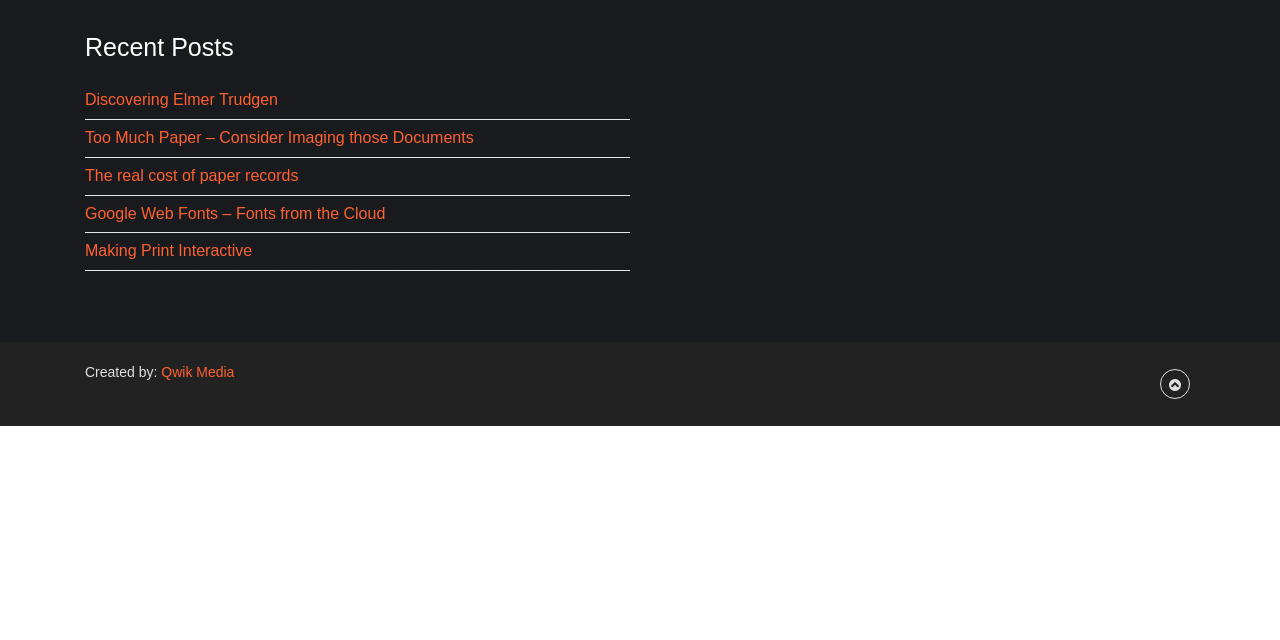Identify the bounding box for the described UI element. Provide the coordinates in (top-left x, top-left y, bottom-right x, bottom-right y) format with values ranging from 0 to 1: Retail Display

None